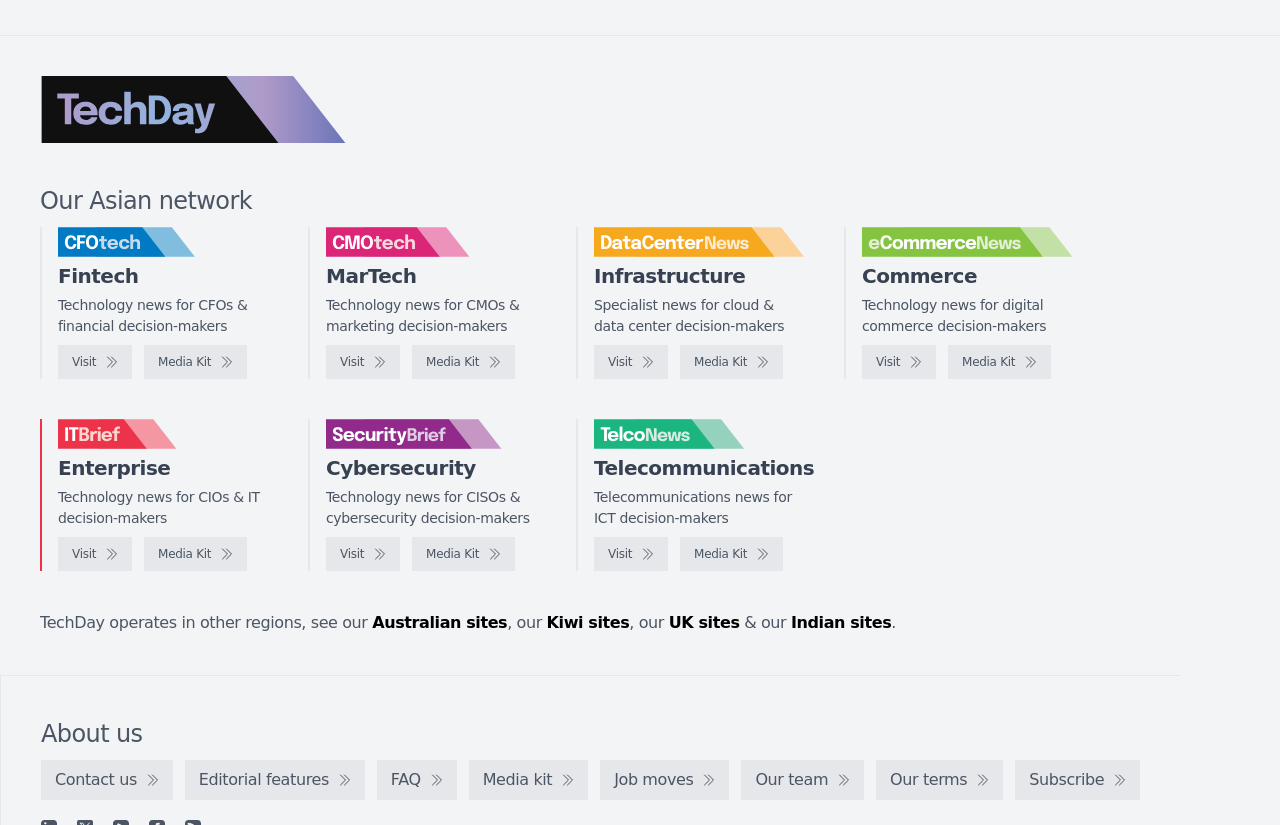Find and indicate the bounding box coordinates of the region you should select to follow the given instruction: "Visit CFOtech".

[0.045, 0.418, 0.103, 0.459]